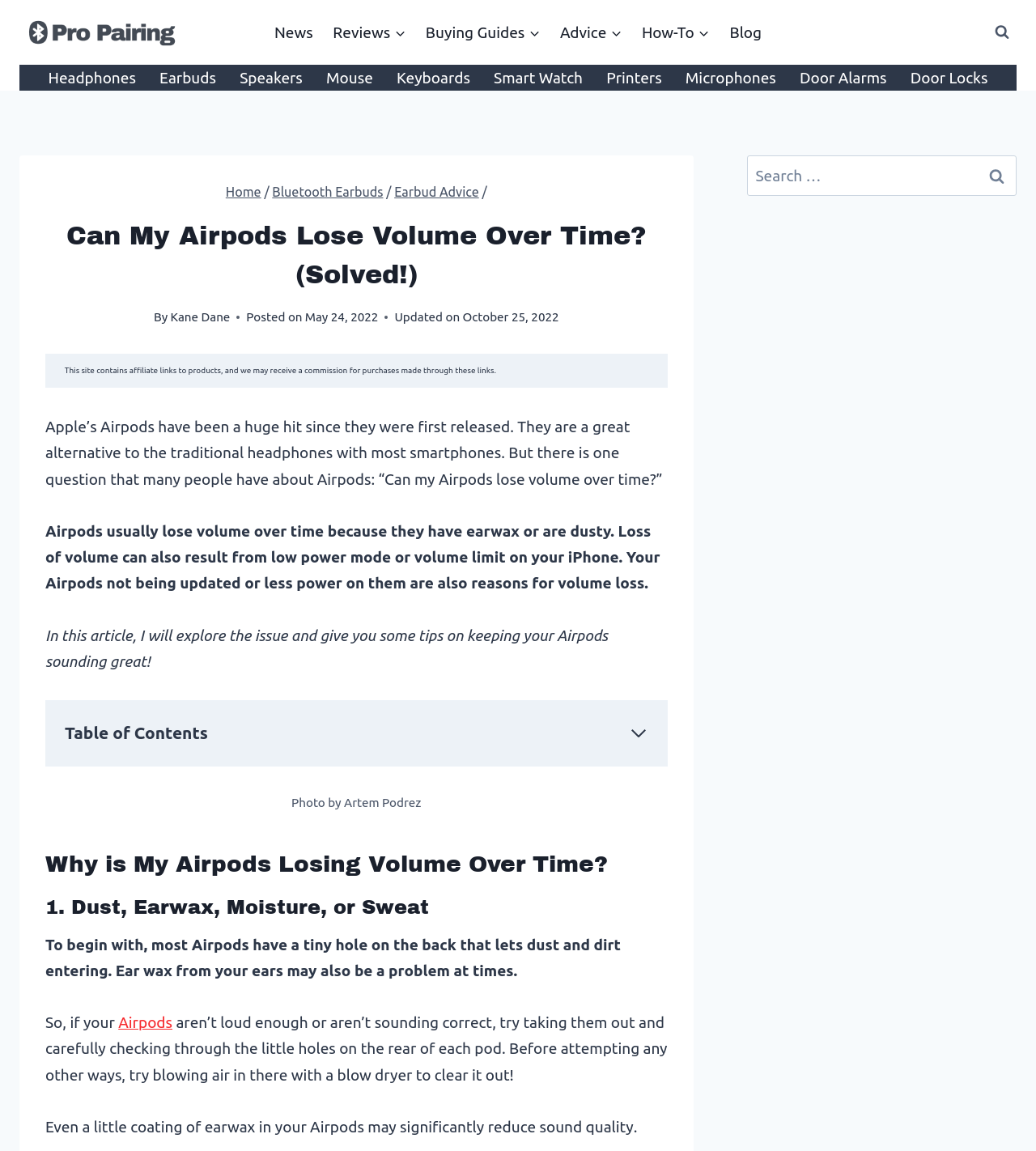Write a detailed summary of the webpage, including text, images, and layout.

This webpage is about troubleshooting volume issues with Apple Airpods. At the top, there is a navigation bar with links to "News", "Reviews", "Buying Guides", "Advice", "How-To", and "Blog". On the right side, there is a search form and a button to view the search form. Below the navigation bar, there is a secondary navigation menu with links to various product categories, such as "Headphones", "Earbuds", "Speakers", and more.

The main content of the page is an article titled "Can My Airpods Lose Volume Over Time? (Solved!)". The article has a header section with the title, author name "Kane Dane", and dates of posting and updating. Below the header, there is a brief introduction to the topic, followed by a section explaining the reasons for volume loss in Airpods, including earwax, dust, low power mode, and software issues.

The article then provides tips on how to keep the sound quality of Airpods great, followed by a table of contents with links to various sections of the article, including FAQs and final thoughts. Throughout the article, there are headings and subheadings that break up the content into smaller sections, making it easier to read and understand.

There is also a figure with a photo and a caption, although the content of the photo is not described. The overall layout of the page is clean and easy to navigate, with clear headings and concise text.